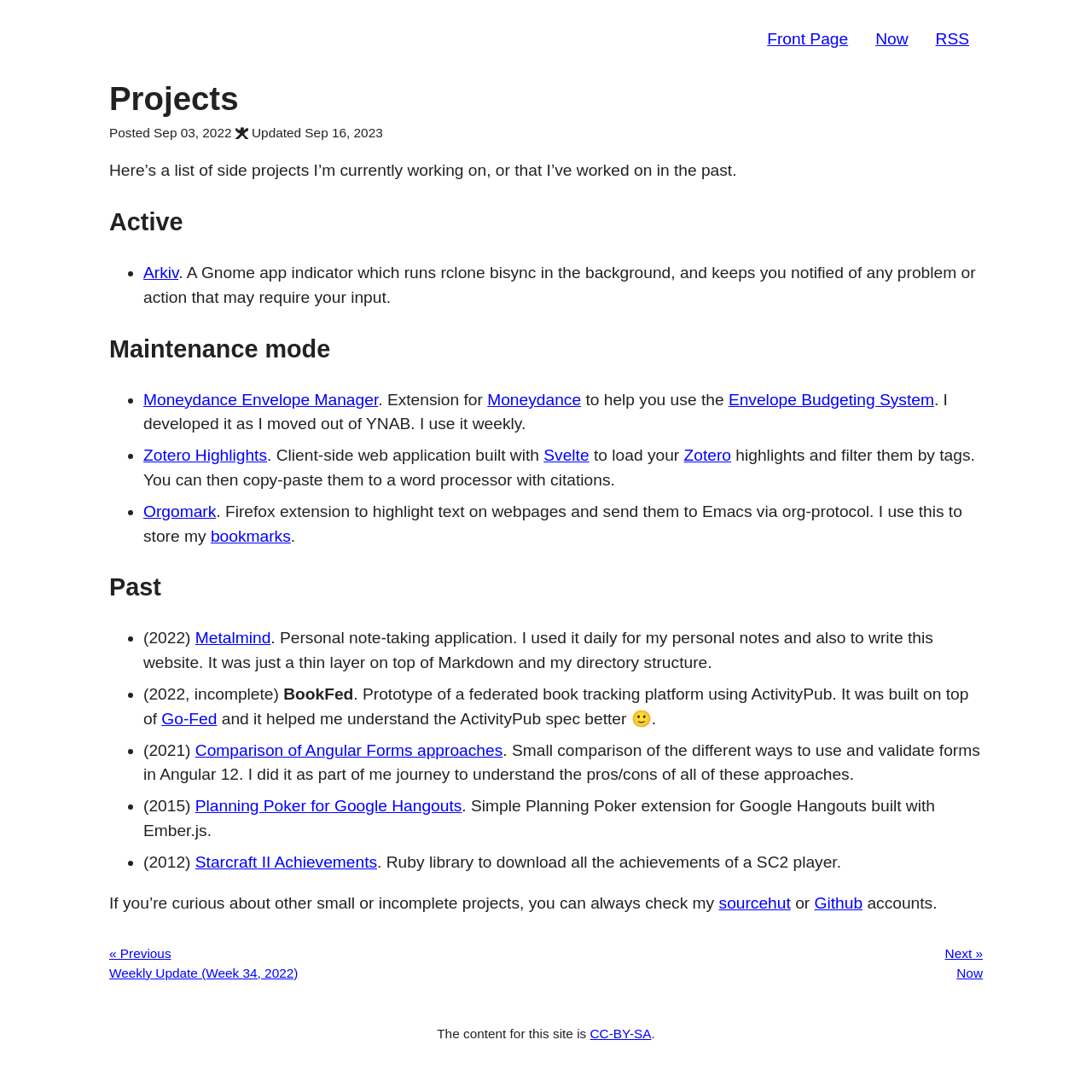Use a single word or phrase to respond to the question:
What is the name of the author of this webpage?

Eduardo Grajeda Blandón